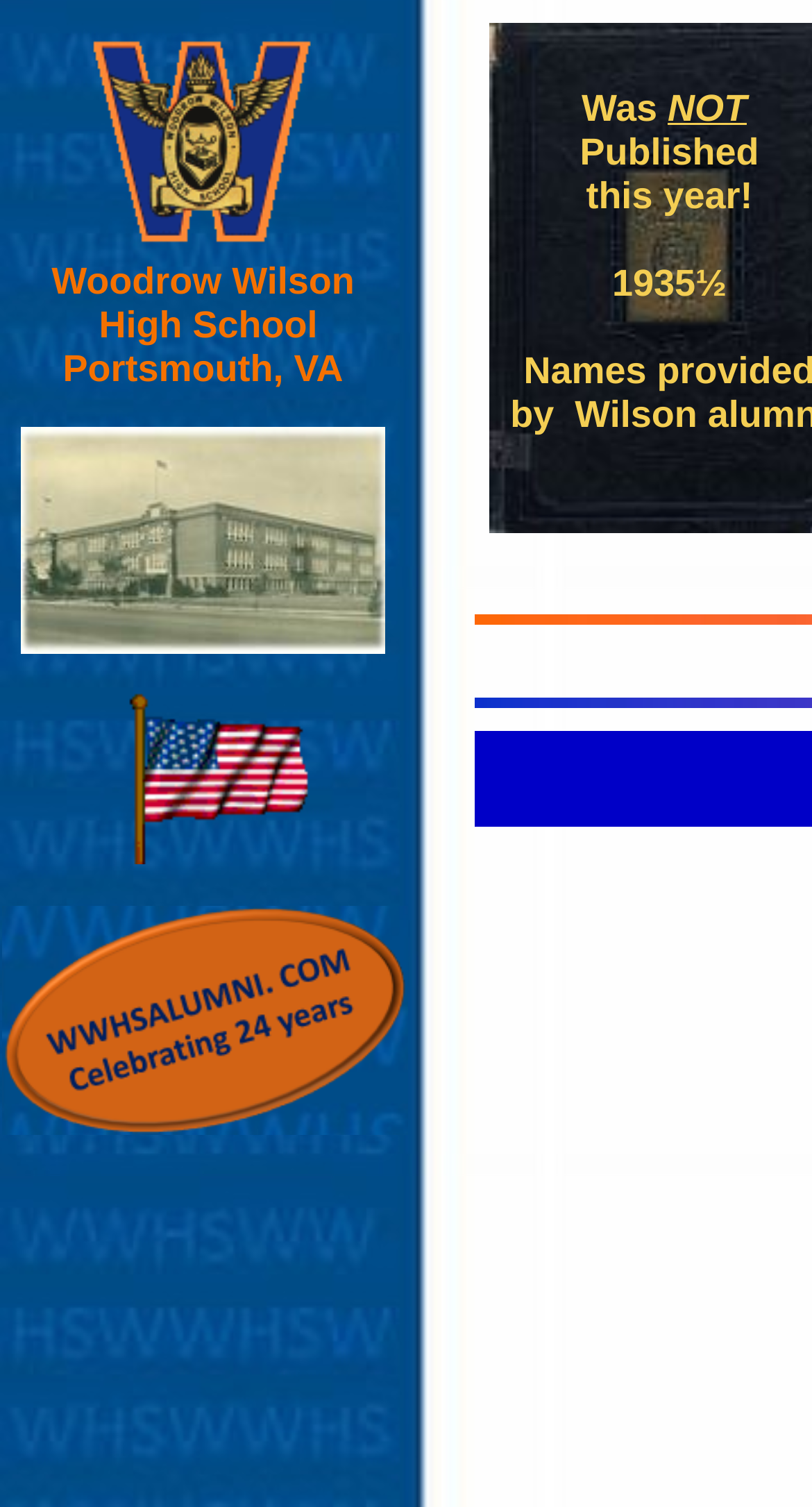What is the year of the alumni roster?
Examine the image and give a concise answer in one word or a short phrase.

1935½